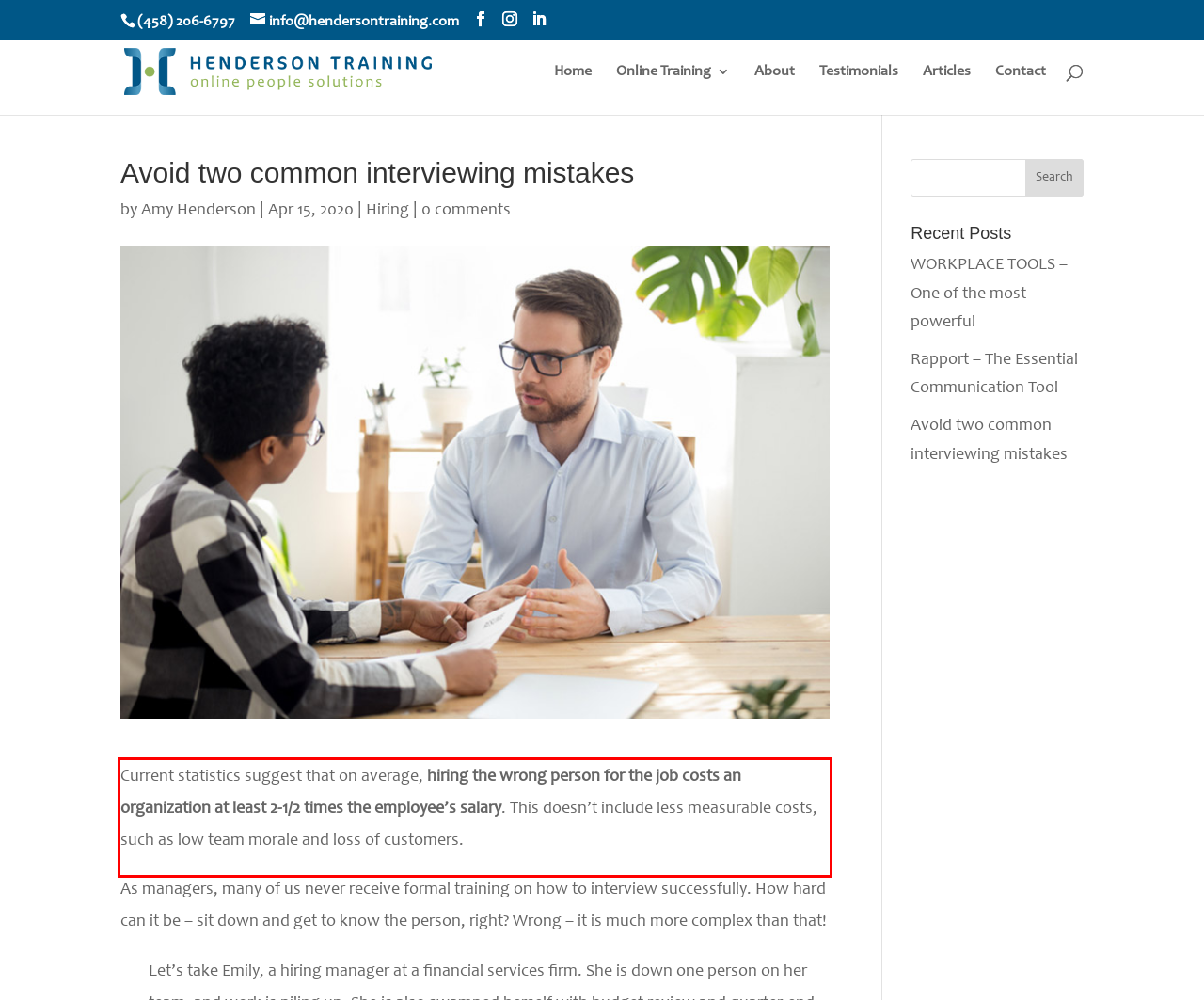Identify the text inside the red bounding box in the provided webpage screenshot and transcribe it.

Current statistics suggest that on average, hiring the wrong person for the job costs an organization at least 2-1/2 times the employee’s salary. This doesn’t include less measurable costs, such as low team morale and loss of customers.